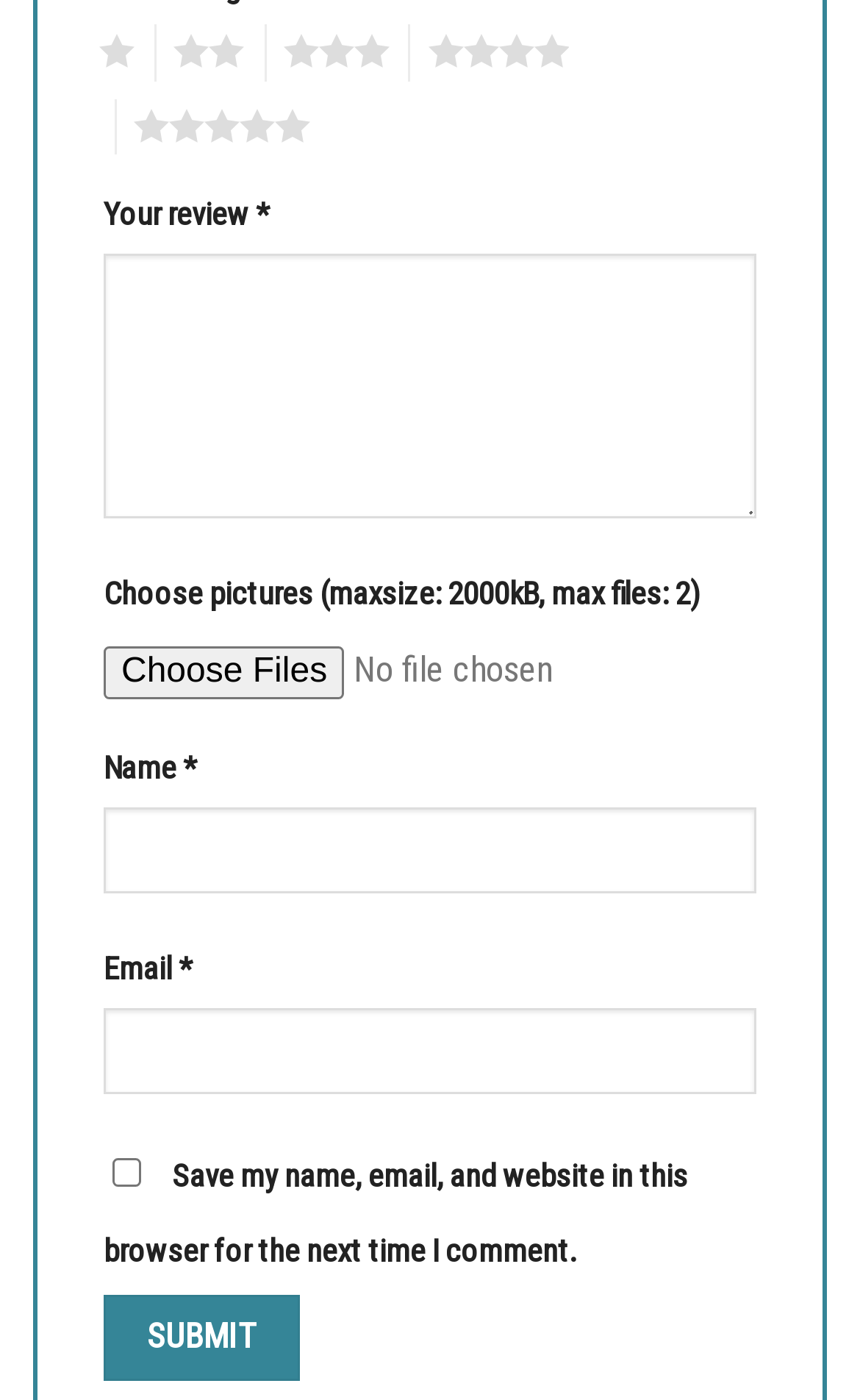Determine the bounding box coordinates for the HTML element mentioned in the following description: "name="wcpr_image_upload[]"". The coordinates should be a list of four floats ranging from 0 to 1, represented as [left, top, right, bottom].

[0.121, 0.459, 0.879, 0.5]